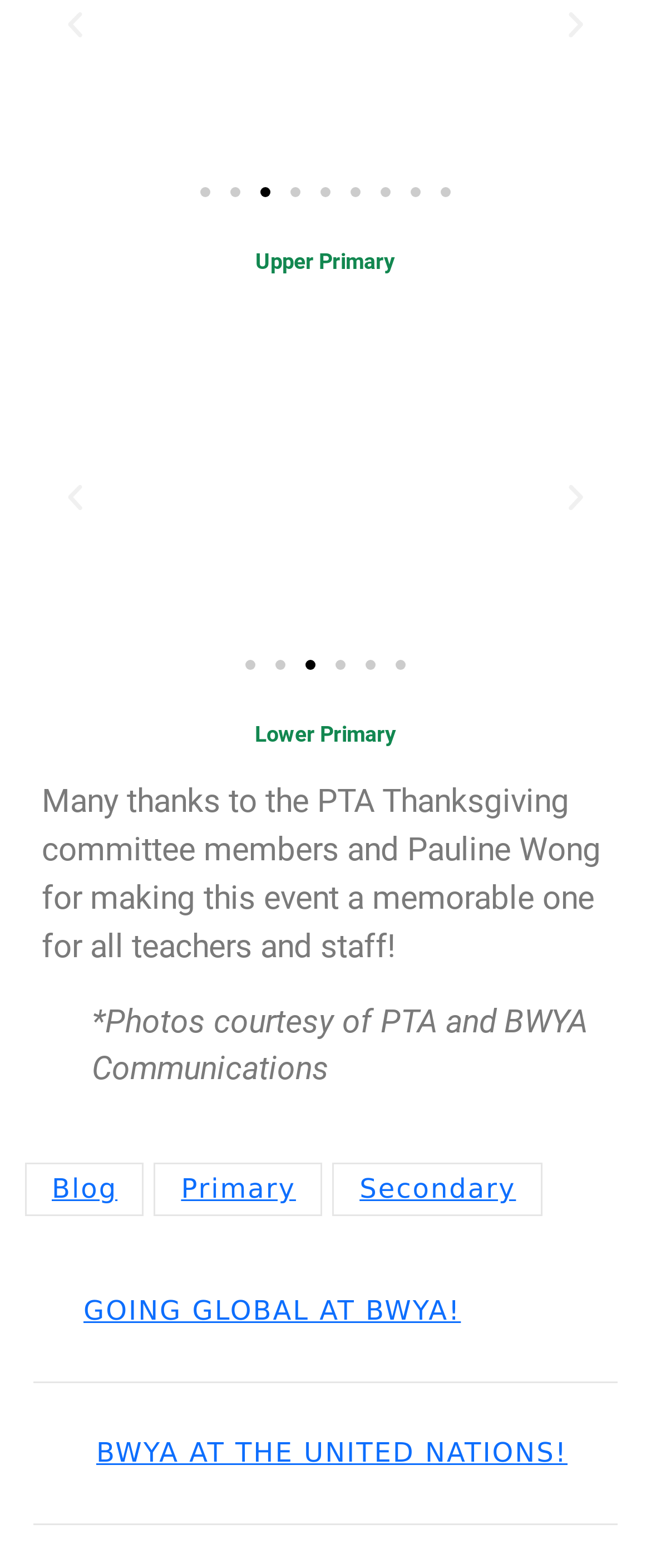Indicate the bounding box coordinates of the element that must be clicked to execute the instruction: "Read about Upper Primary". The coordinates should be given as four float numbers between 0 and 1, i.e., [left, top, right, bottom].

[0.064, 0.16, 0.936, 0.174]